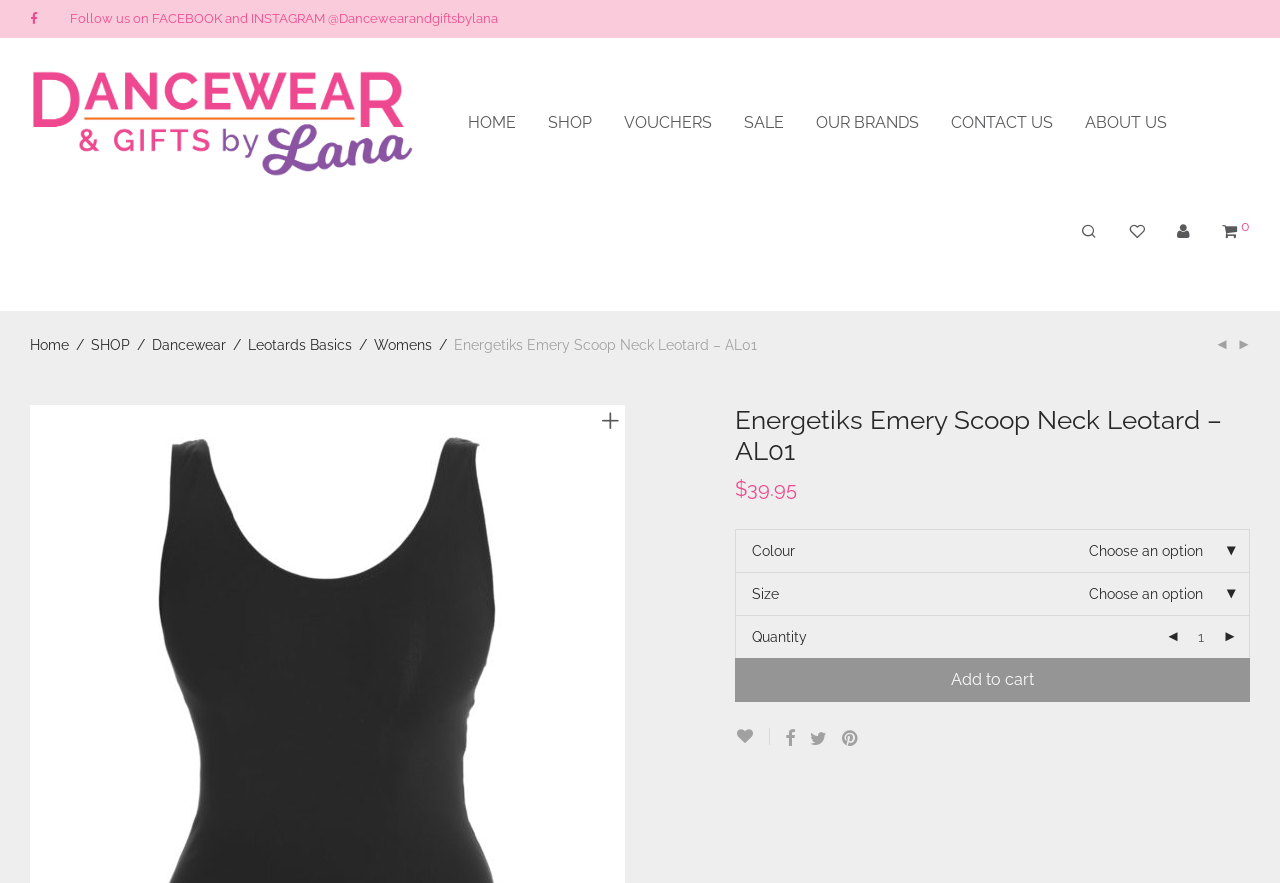Point out the bounding box coordinates of the section to click in order to follow this instruction: "Click the 'Save' icon".

None